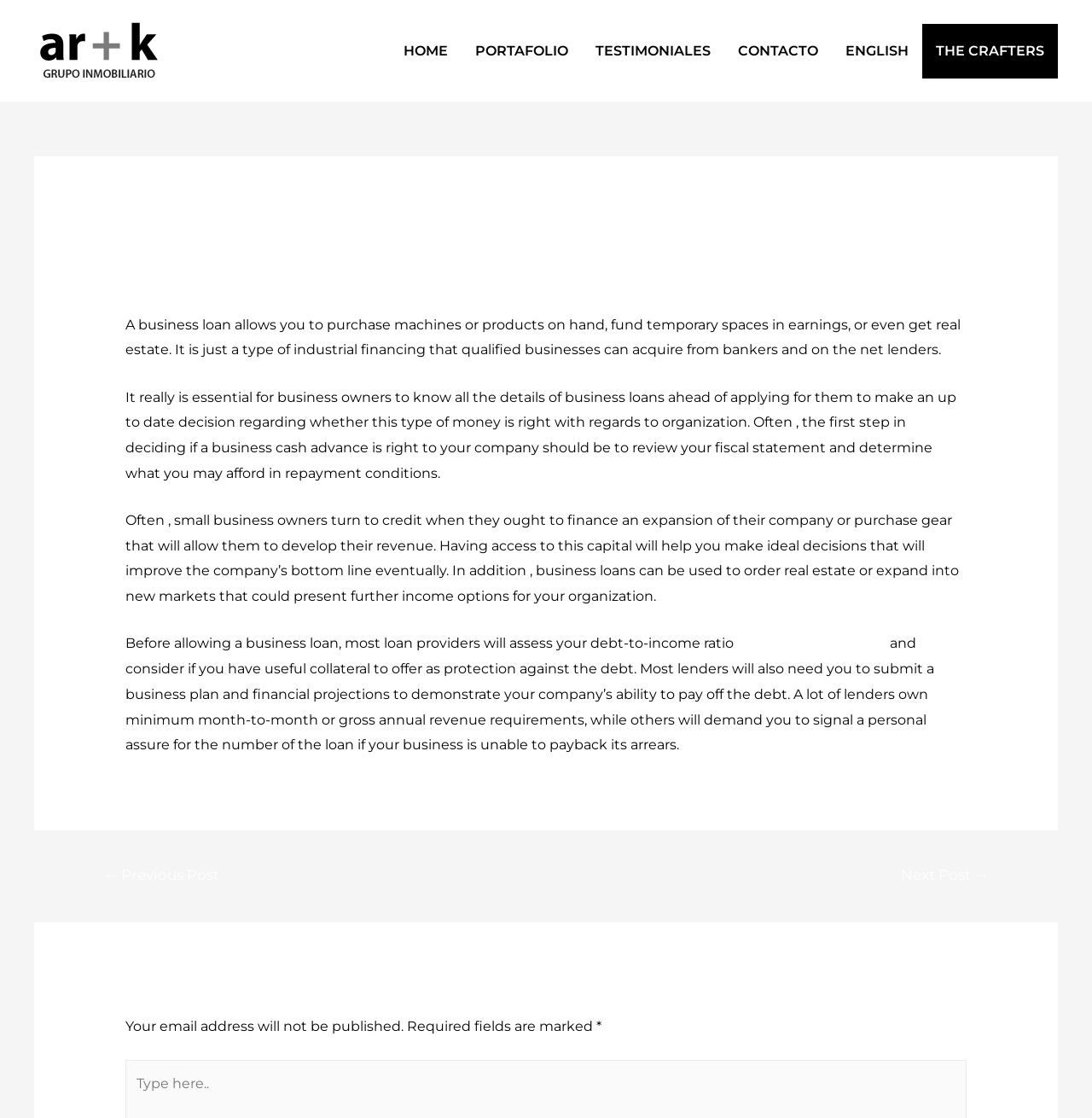What is the navigation section at the top of the webpage?
Answer the question in a detailed and comprehensive manner.

The navigation section at the top of the webpage contains links to different sections of the website, including HOME, PORTAFOLIO, TESTIMONIALES, CONTACTO, ENGLISH, and THE CRAFTERS.